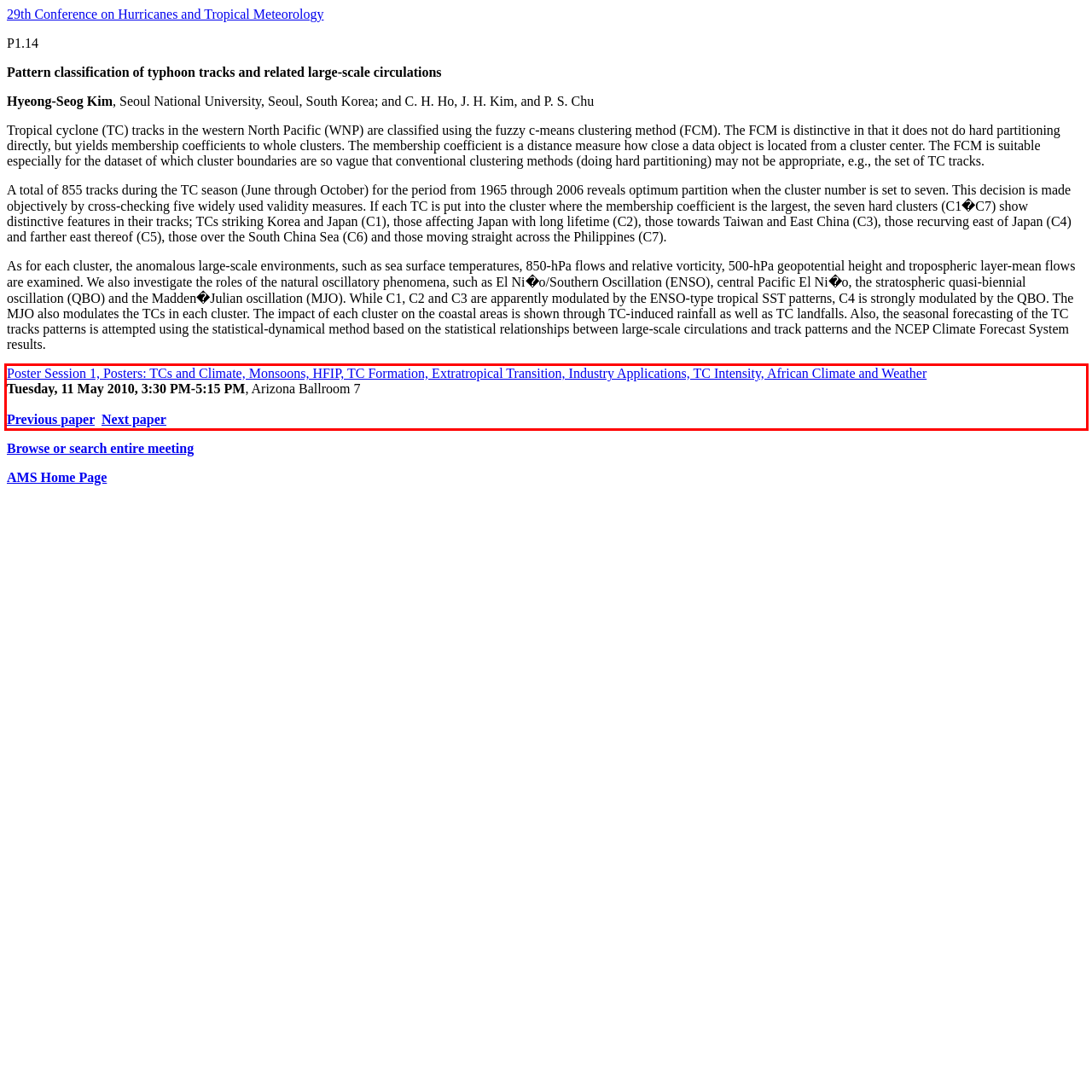Analyze the webpage screenshot and use OCR to recognize the text content in the red bounding box.

Poster Session 1, Posters: TCs and Climate, Monsoons, HFIP, TC Formation, Extratropical Transition, Industry Applications, TC Intensity, African Climate and Weather Tuesday, 11 May 2010, 3:30 PM-5:15 PM, Arizona Ballroom 7 Previous paper Next paper